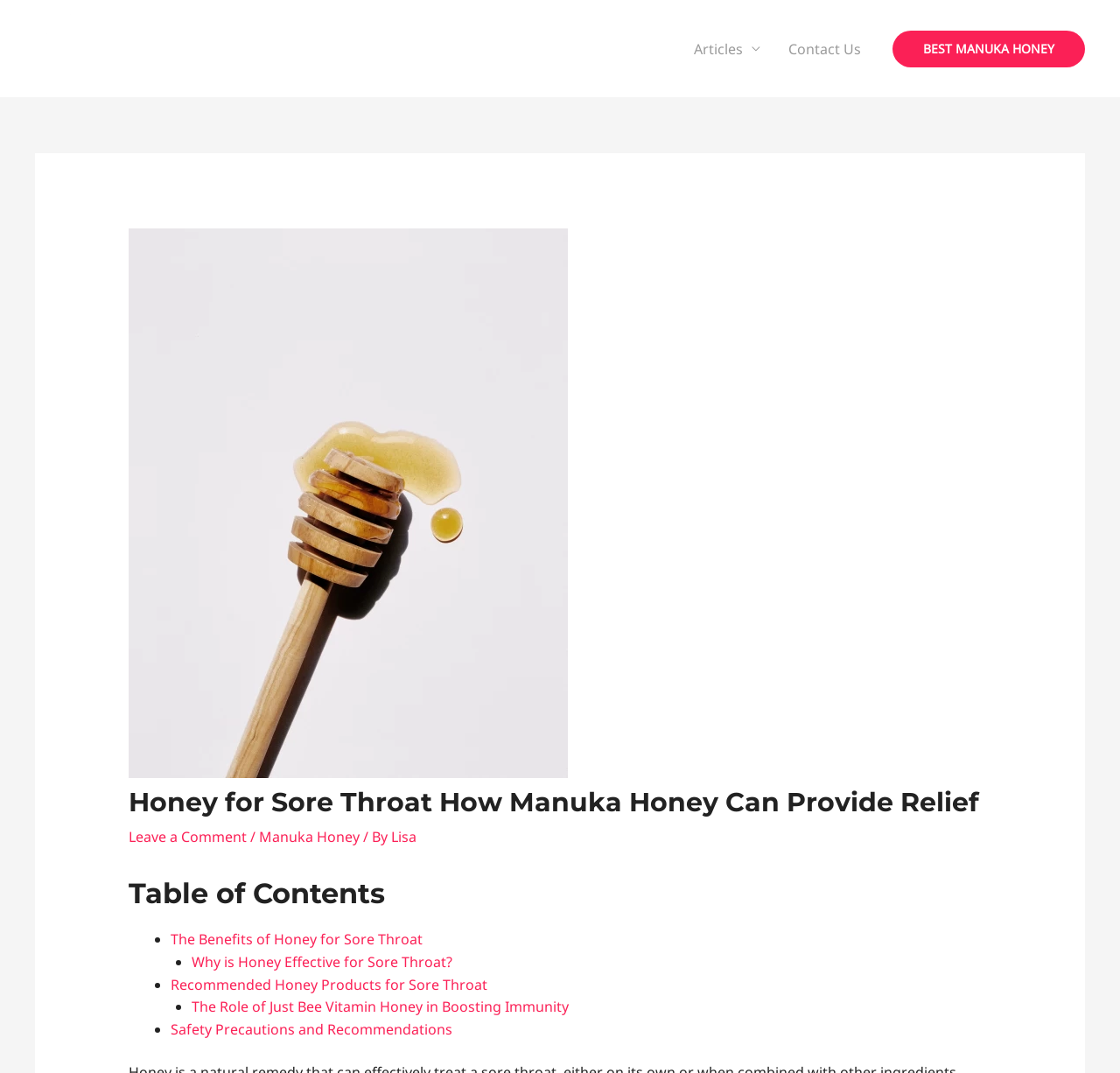Show the bounding box coordinates for the element that needs to be clicked to execute the following instruction: "Read the article about why honey is effective for sore throat". Provide the coordinates in the form of four float numbers between 0 and 1, i.e., [left, top, right, bottom].

[0.171, 0.887, 0.404, 0.905]